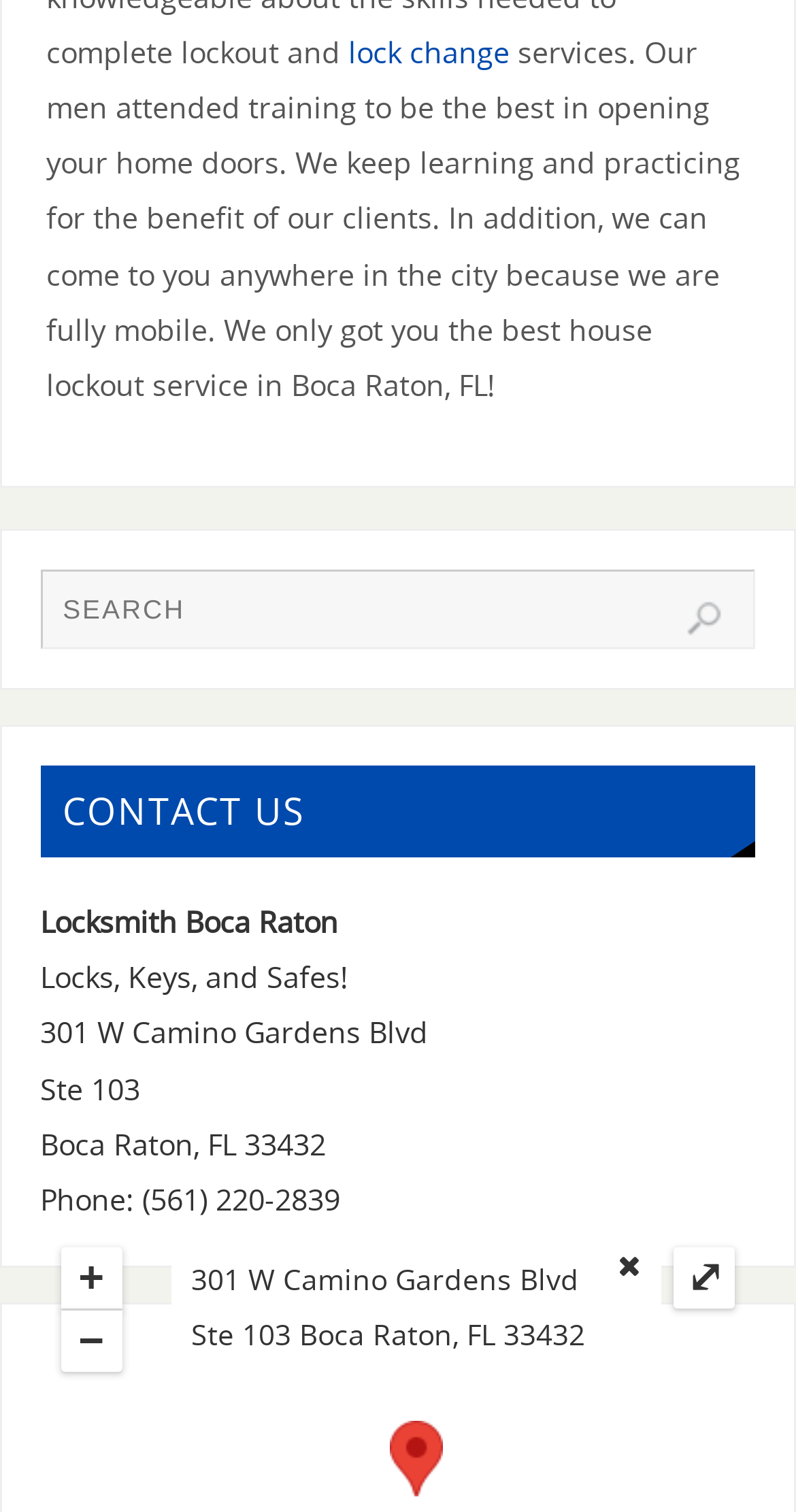What is the address of the company?
Please interpret the details in the image and answer the question thoroughly.

The address of the company can be found in the StaticText elements with the contents '301 W Camino Gardens Blvd' and 'Ste 103'. These elements are located near each other, suggesting that they form a single address.